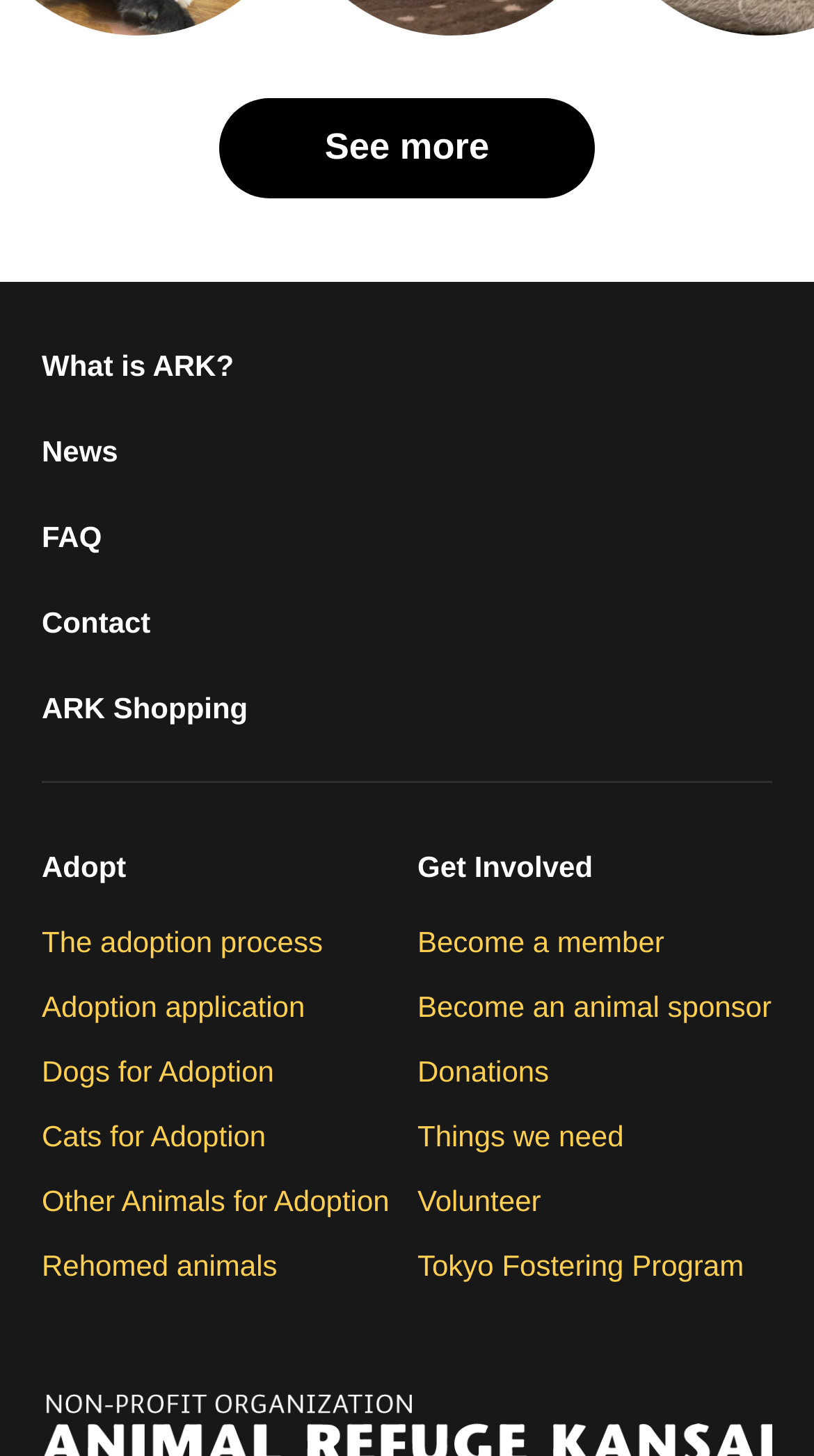What is the last link on the webpage?
Provide a detailed answer to the question using information from the image.

The last link on the webpage is 'Tokyo Fostering Program' which is located at the bottom right corner of the webpage with a bounding box of [0.513, 0.857, 0.914, 0.88].